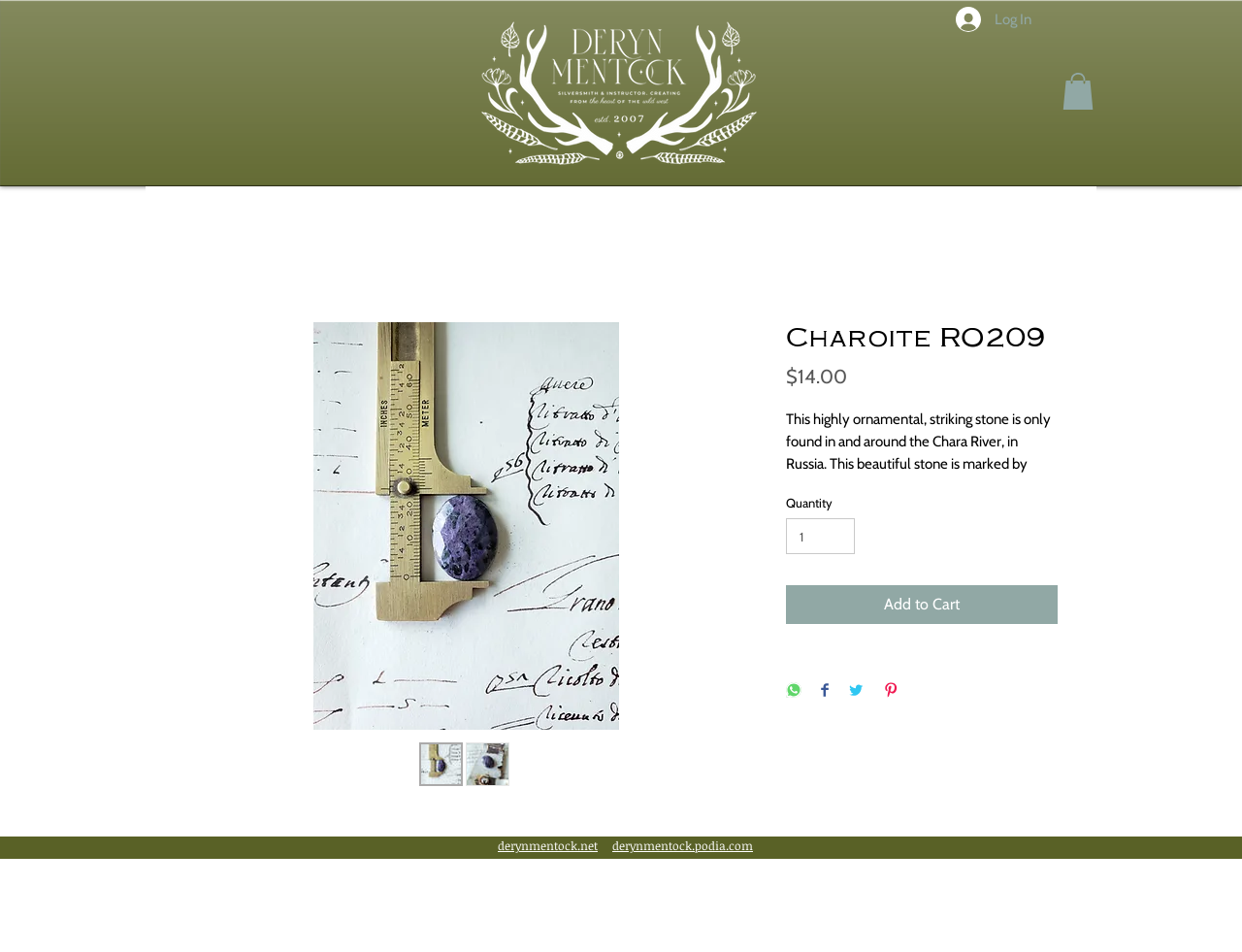Please specify the bounding box coordinates of the element that should be clicked to execute the given instruction: 'Click on the 'Home' link'. Ensure the coordinates are four float numbers between 0 and 1, expressed as [left, top, right, bottom].

None